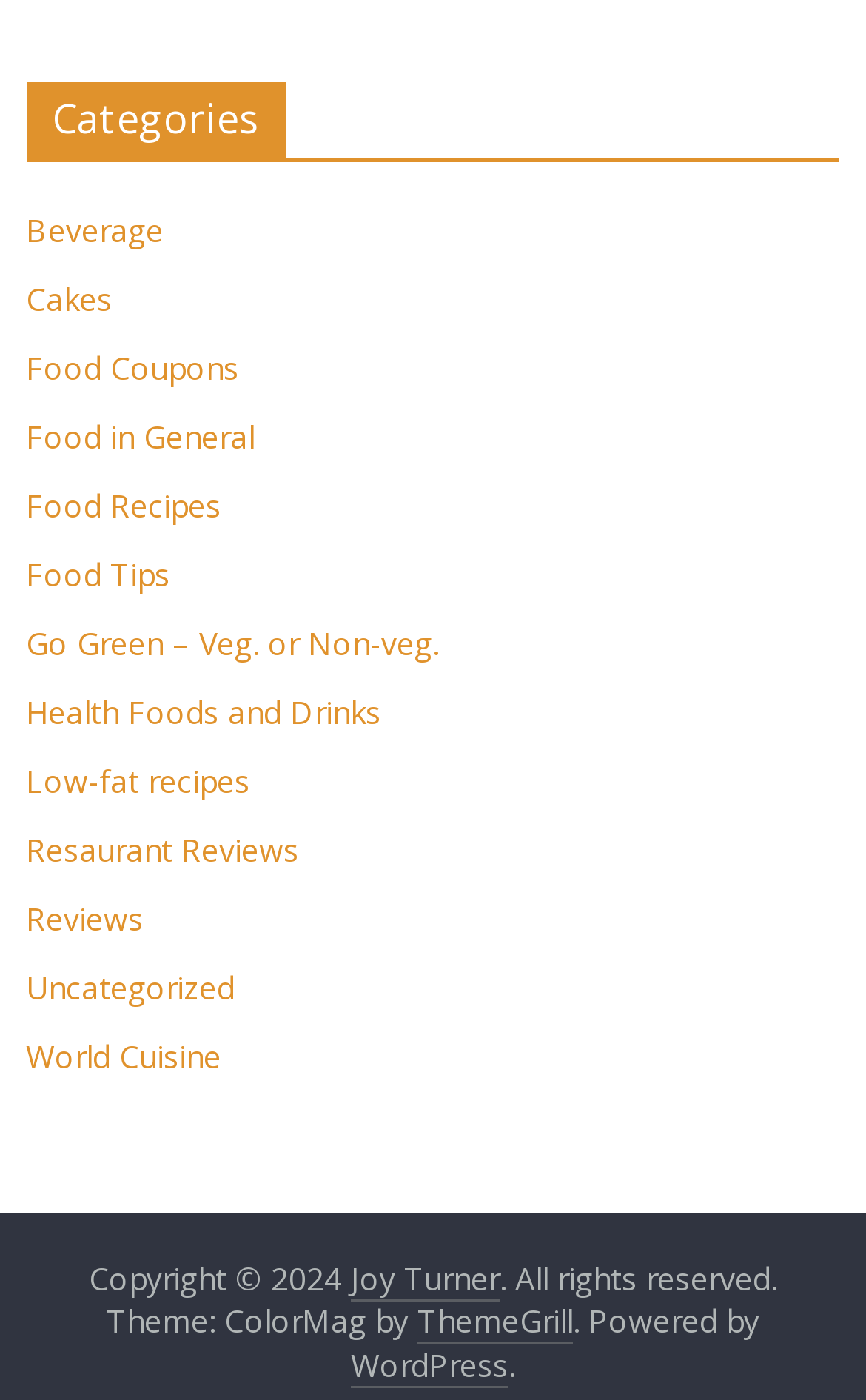Locate the bounding box coordinates of the segment that needs to be clicked to meet this instruction: "Browse categories".

[0.03, 0.059, 0.97, 0.115]